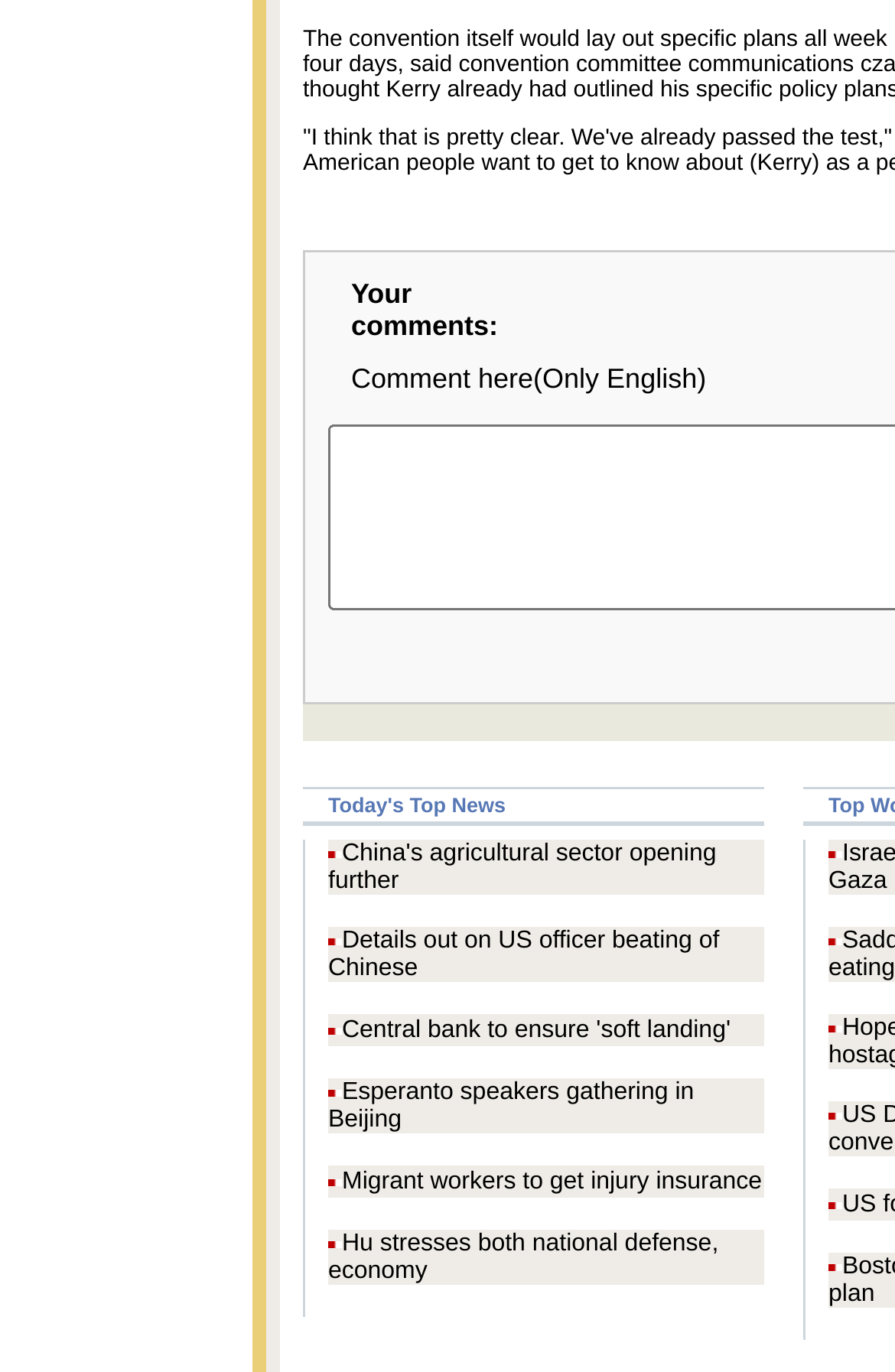Give the bounding box coordinates for this UI element: "People finder and contacts". The coordinates should be four float numbers between 0 and 1, arranged as [left, top, right, bottom].

None